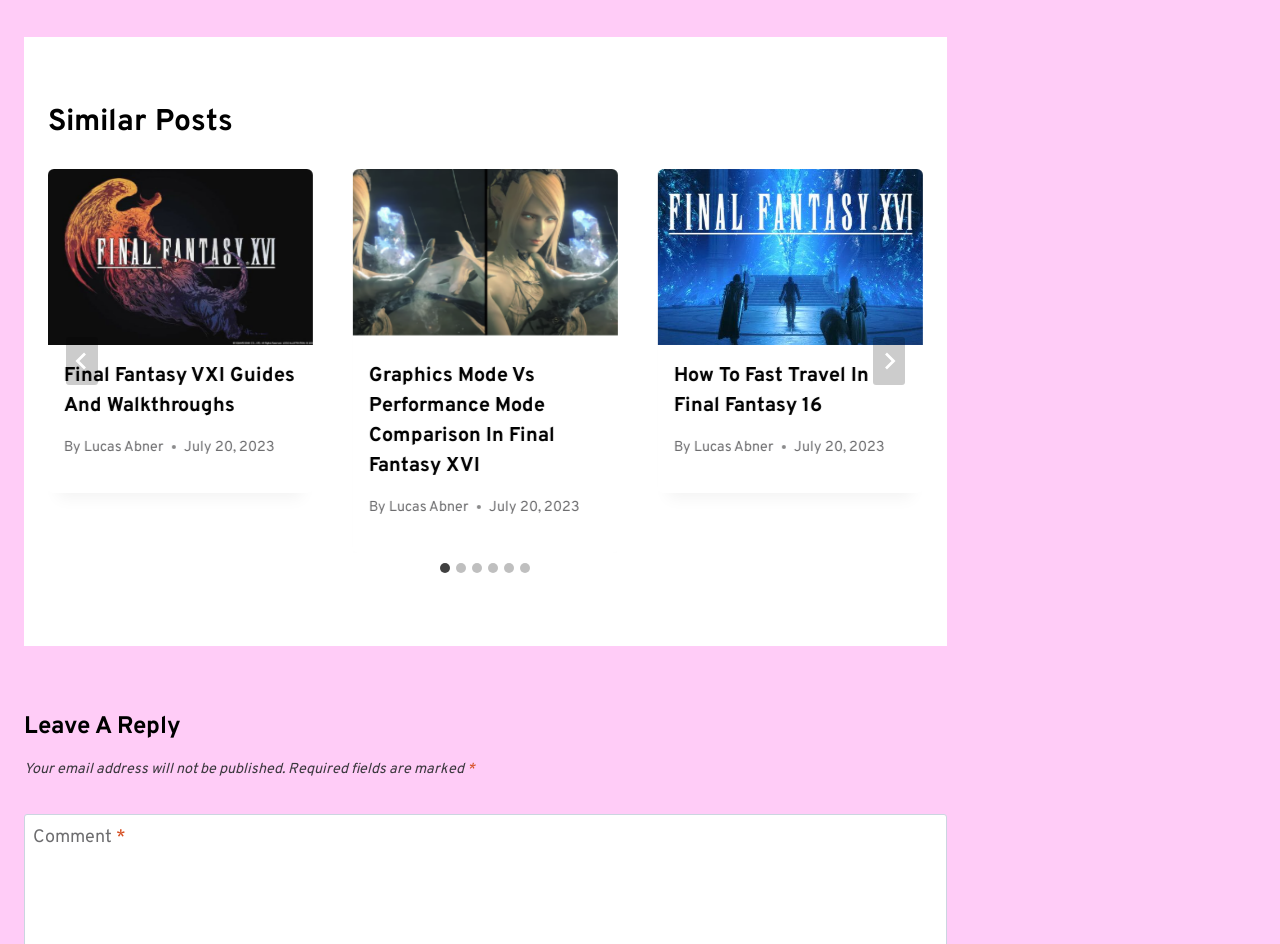Given the element description "Lucas Abner" in the screenshot, predict the bounding box coordinates of that UI element.

[0.066, 0.463, 0.128, 0.484]